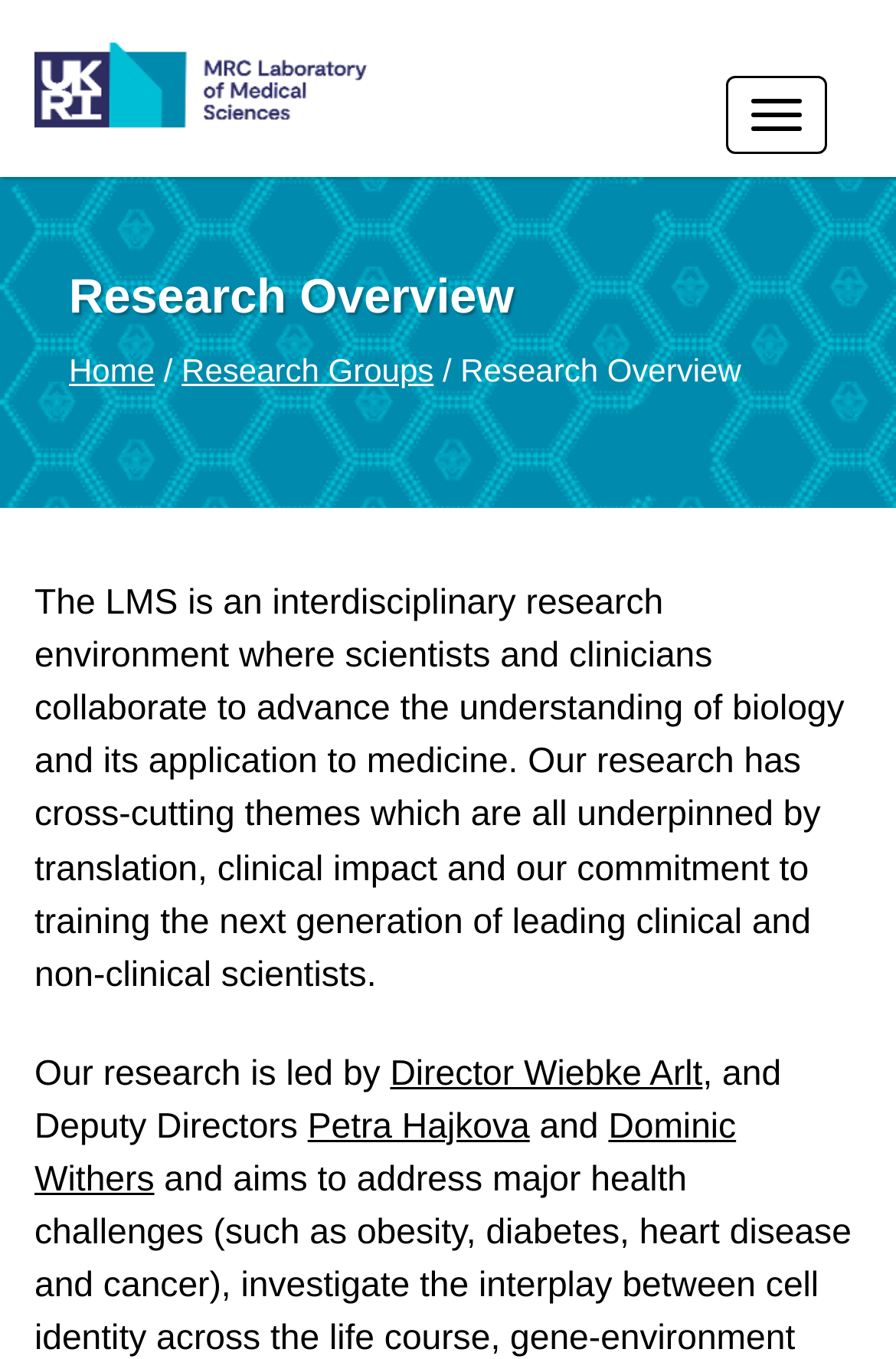Identify the bounding box coordinates for the UI element described as follows: "Home". Ensure the coordinates are four float numbers between 0 and 1, formatted as [left, top, right, bottom].

[0.077, 0.259, 0.173, 0.286]